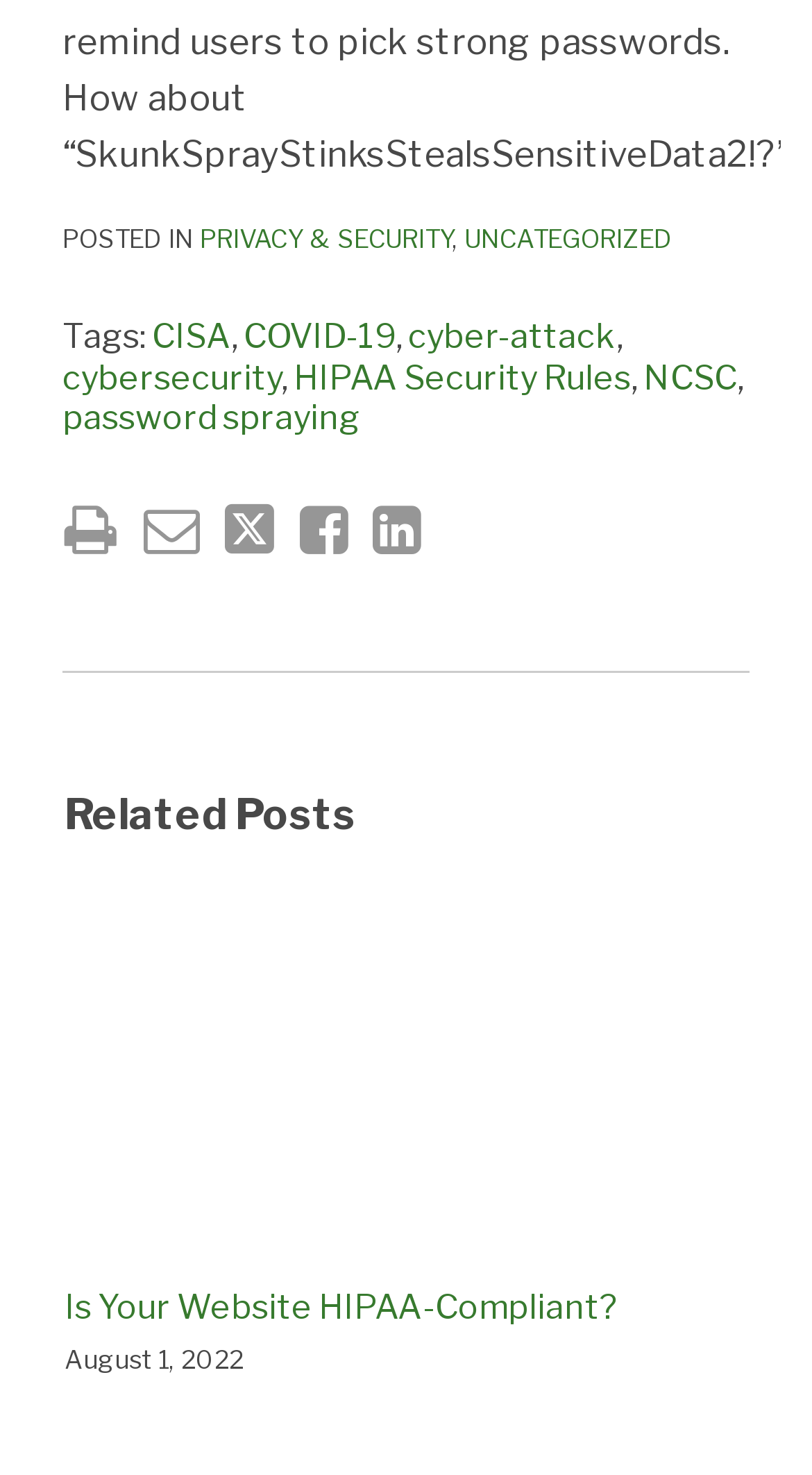How many related posts are there?
Using the image as a reference, answer the question with a short word or phrase.

2